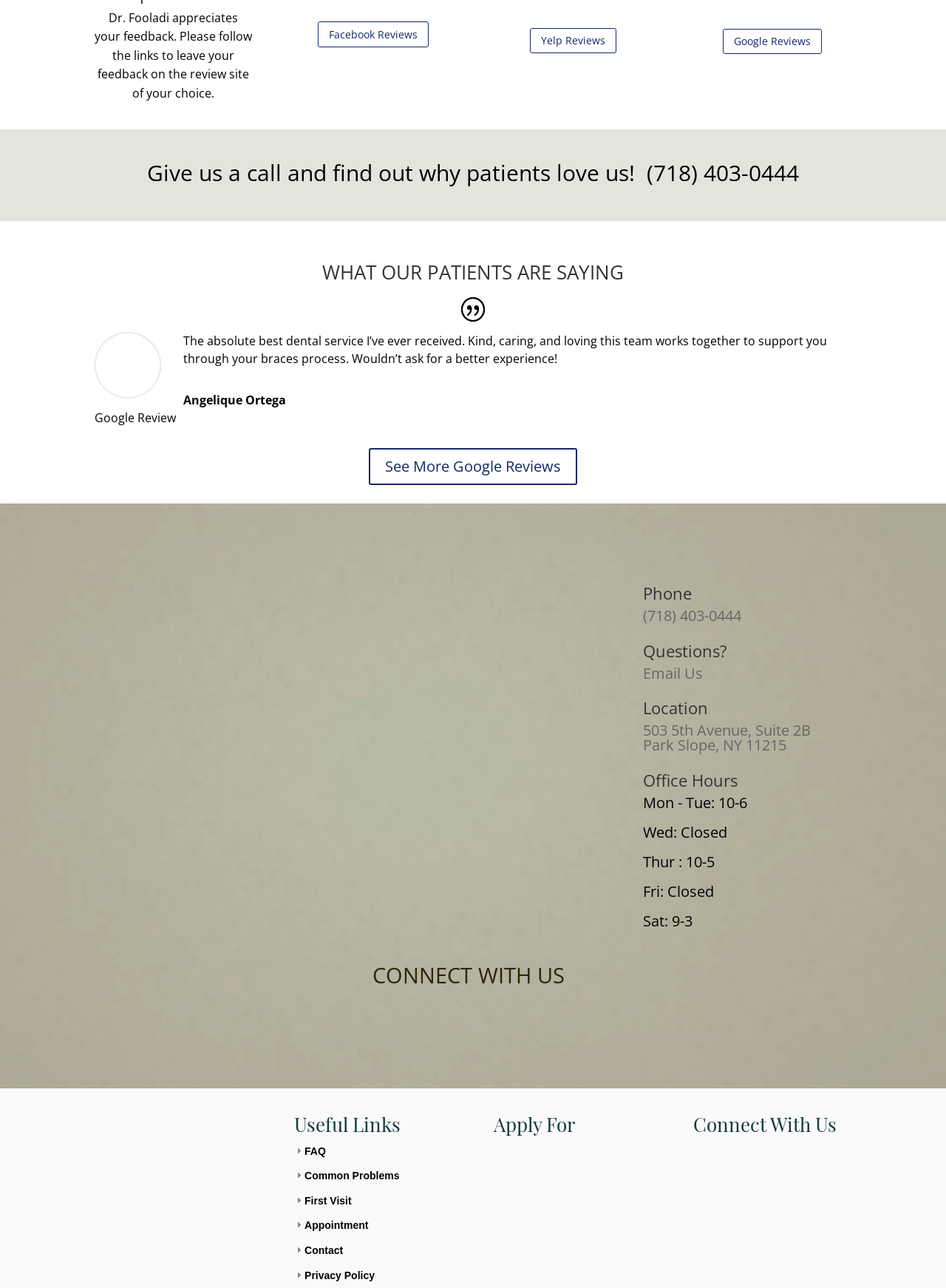What is the name of the reviewer who left a Google review?
Answer the question in a detailed and comprehensive manner.

The name of the reviewer who left a Google review can be found in the 'WHAT OUR PATIENTS ARE SAYING' section. It is a static text element that provides the name of the reviewer, Angelique Ortega, along with the review text and the source of the review, which is Google.